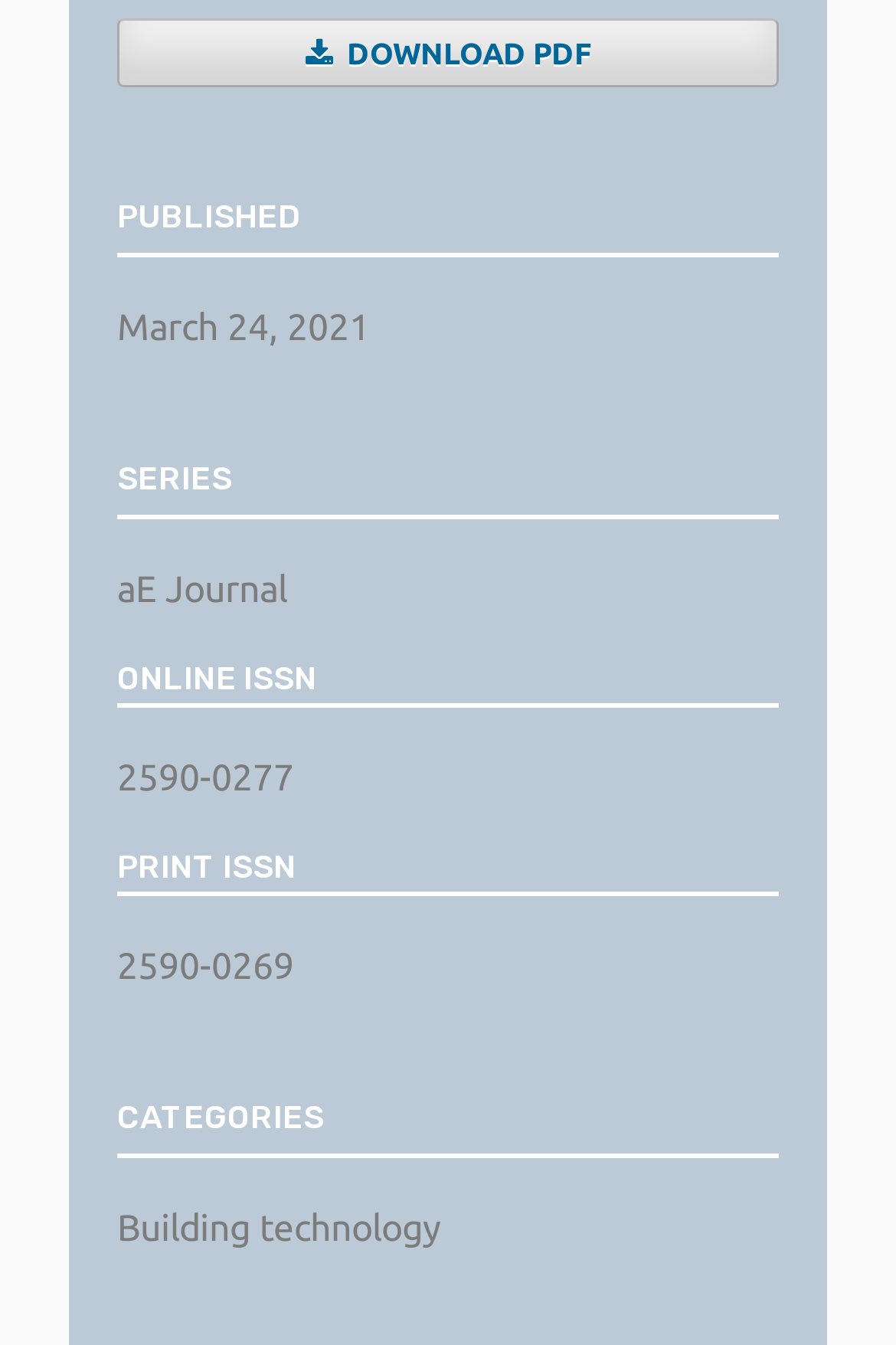Locate the UI element described by aE Journal in the provided webpage screenshot. Return the bounding box coordinates in the format (top-left x, top-left y, bottom-right x, bottom-right y), ensuring all values are between 0 and 1.

[0.131, 0.422, 0.32, 0.453]